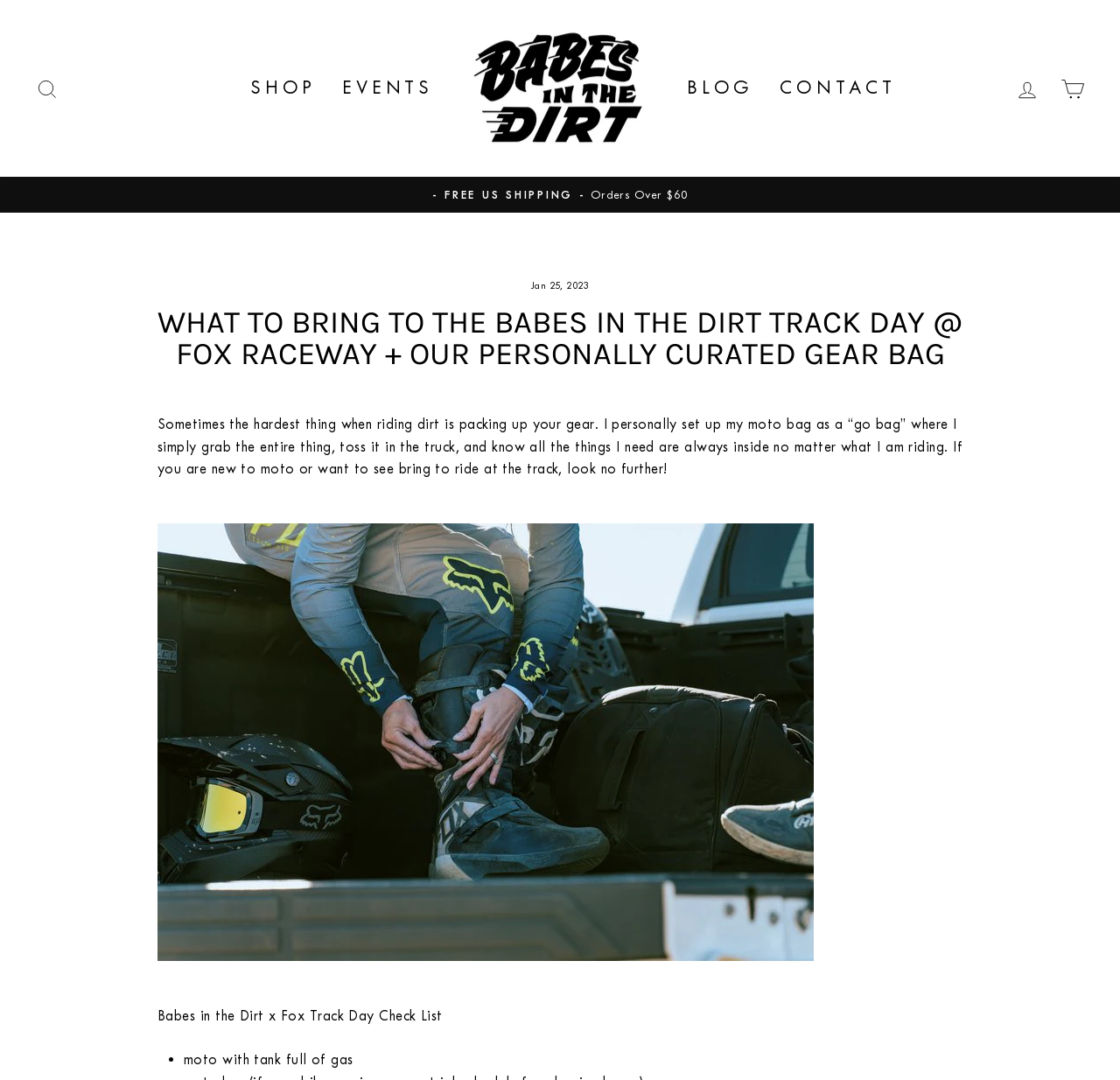What is the location of the track day?
From the screenshot, supply a one-word or short-phrase answer.

Fox Raceway